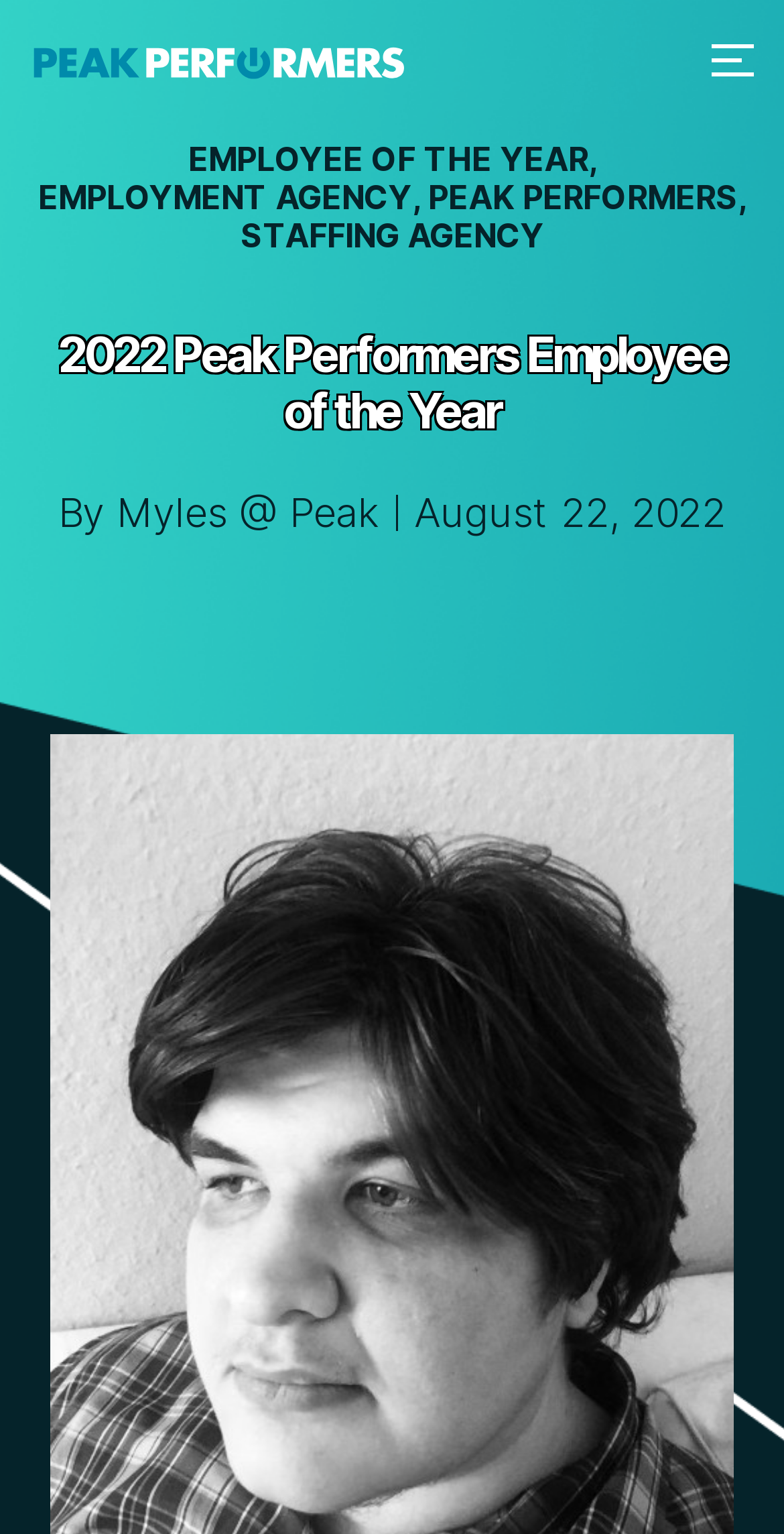What is the name of the employee of the year?
Answer the question using a single word or phrase, according to the image.

Vincent H.